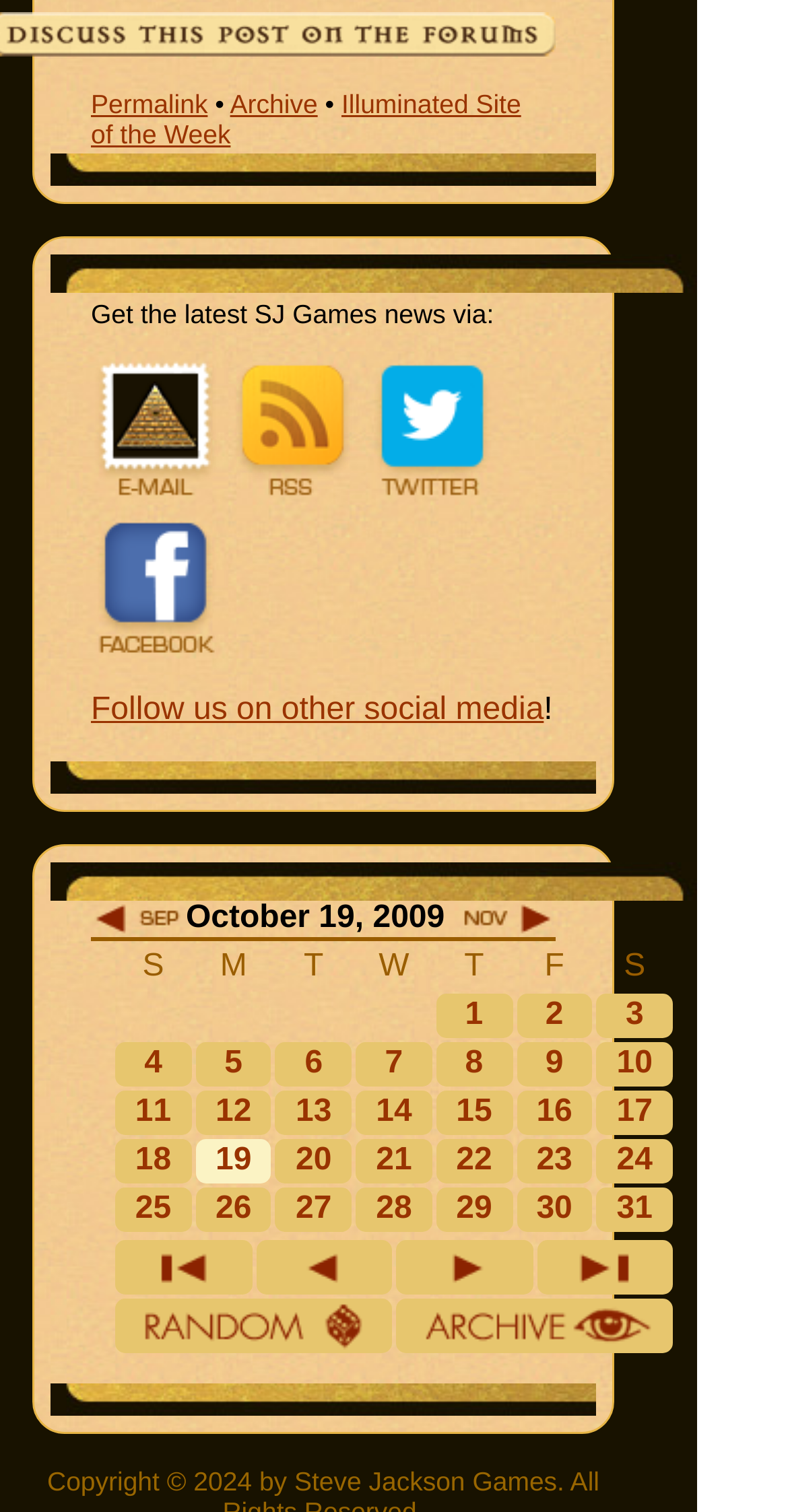Please identify the bounding box coordinates of the element on the webpage that should be clicked to follow this instruction: "Click on the 'Permalink' link". The bounding box coordinates should be given as four float numbers between 0 and 1, formatted as [left, top, right, bottom].

[0.115, 0.059, 0.264, 0.079]